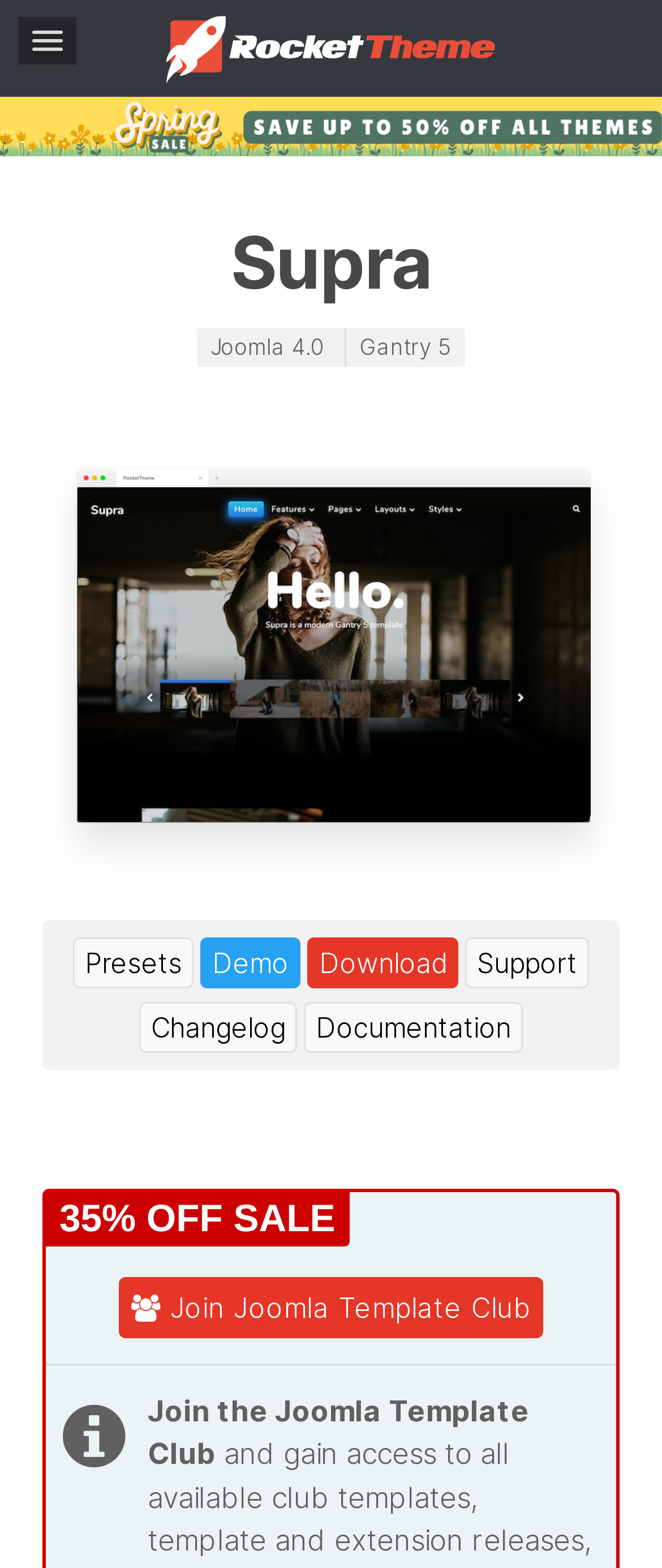Based on the element description, predict the bounding box coordinates (top-left x, top-left y, bottom-right x, bottom-right y) for the UI element in the screenshot: Join Joomla Template Club

[0.18, 0.814, 0.82, 0.853]